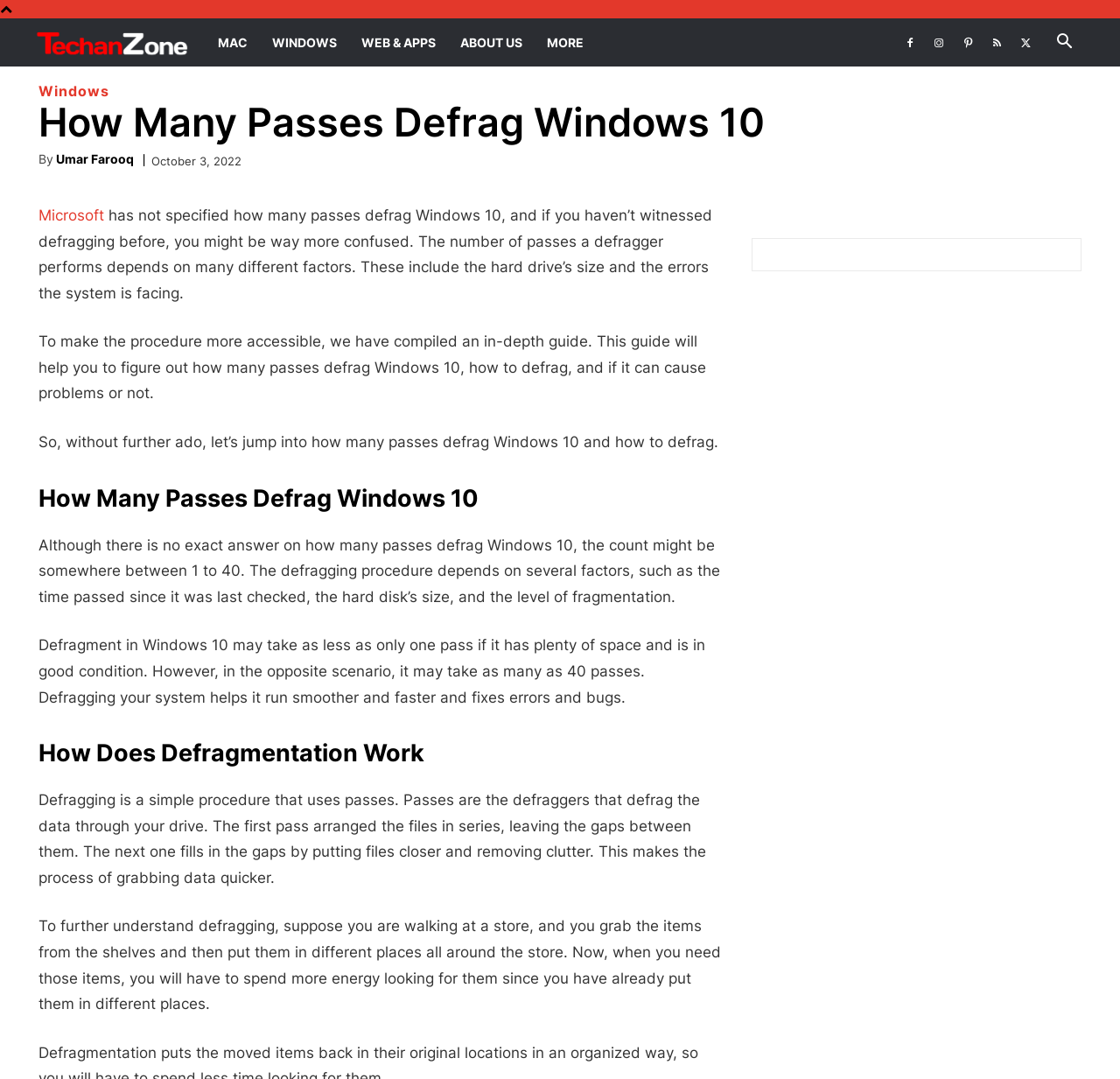Specify the bounding box coordinates of the element's region that should be clicked to achieve the following instruction: "Click the logo". The bounding box coordinates consist of four float numbers between 0 and 1, in the format [left, top, right, bottom].

[0.031, 0.017, 0.184, 0.063]